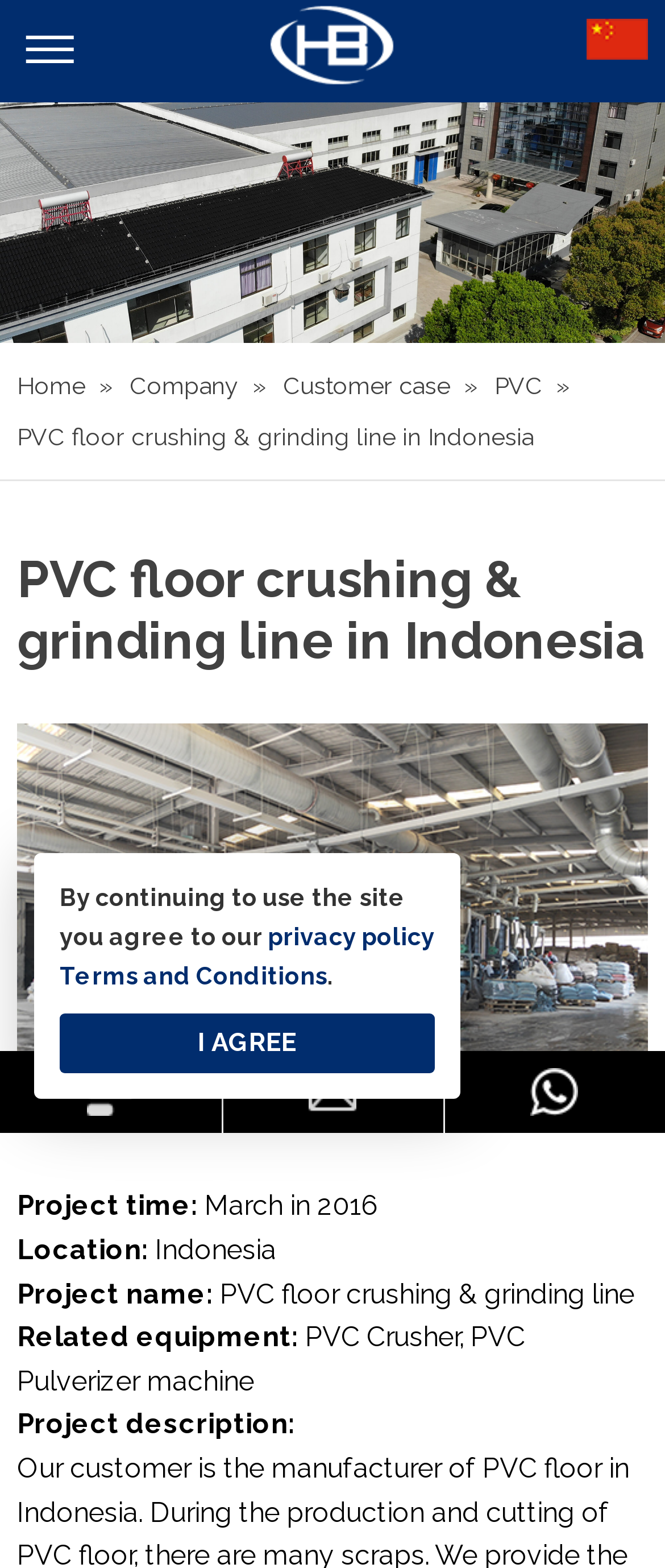Indicate the bounding box coordinates of the element that must be clicked to execute the instruction: "View PVC floor crushing & grinding line in Indonesia project". The coordinates should be given as four float numbers between 0 and 1, i.e., [left, top, right, bottom].

[0.026, 0.263, 0.803, 0.295]